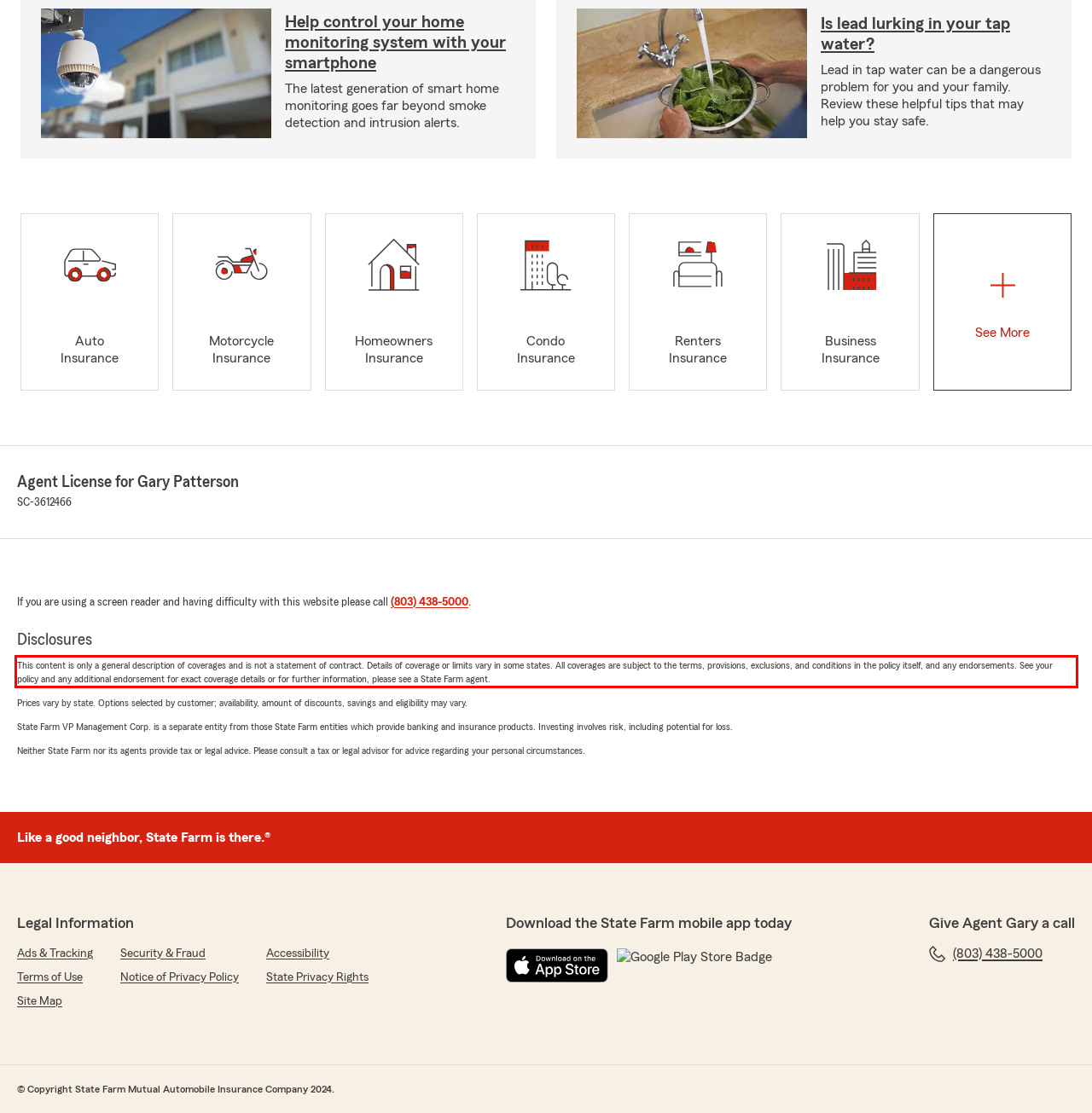Analyze the webpage screenshot and use OCR to recognize the text content in the red bounding box.

This content is only a general description of coverages and is not a statement of contract. Details of coverage or limits vary in some states. All coverages are subject to the terms, provisions, exclusions, and conditions in the policy itself, and any endorsements. See your policy and any additional endorsement for exact coverage details or for further information, please see a State Farm agent.